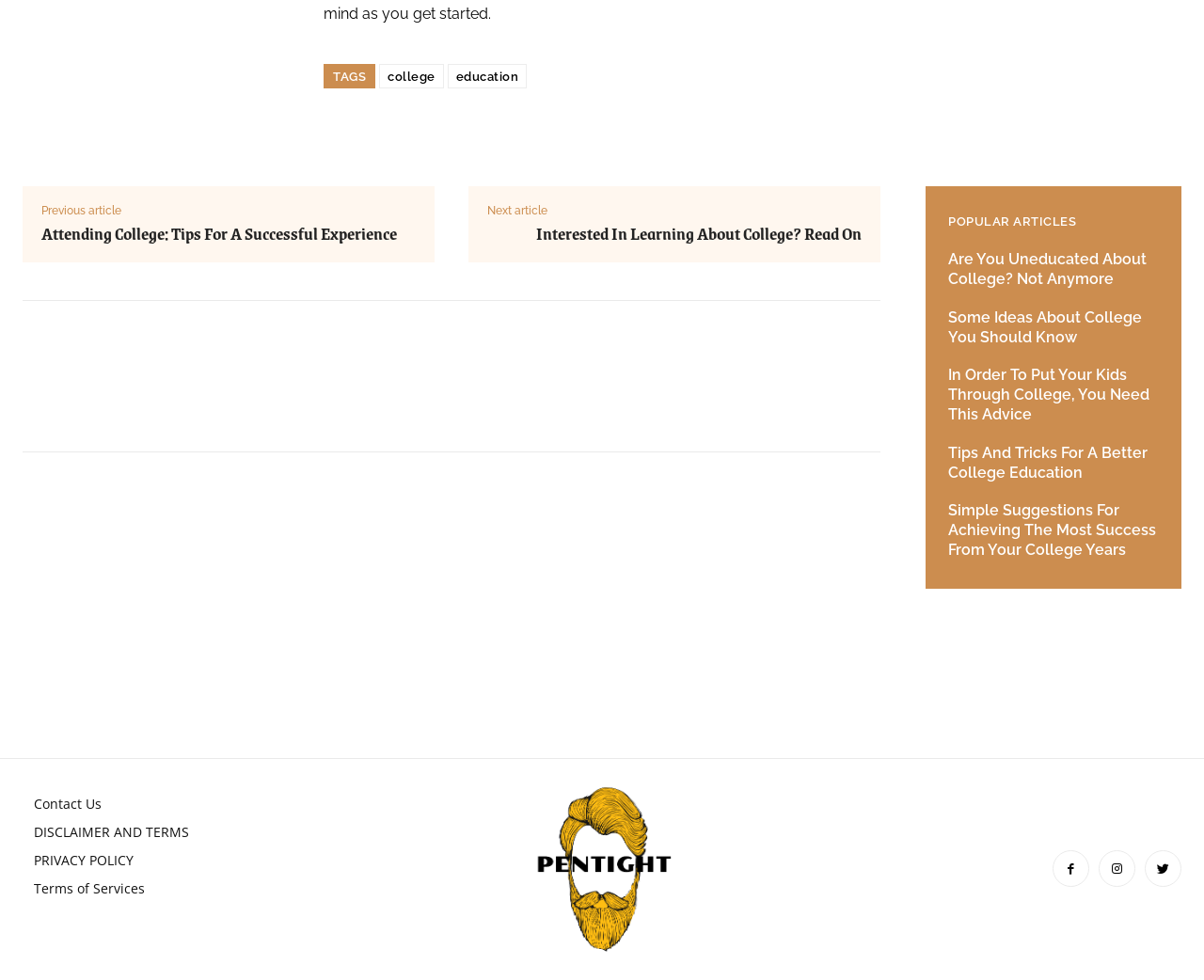Please find the bounding box coordinates of the clickable region needed to complete the following instruction: "Explore the 'POPULAR ARTICLES' section". The bounding box coordinates must consist of four float numbers between 0 and 1, i.e., [left, top, right, bottom].

[0.788, 0.218, 0.894, 0.233]